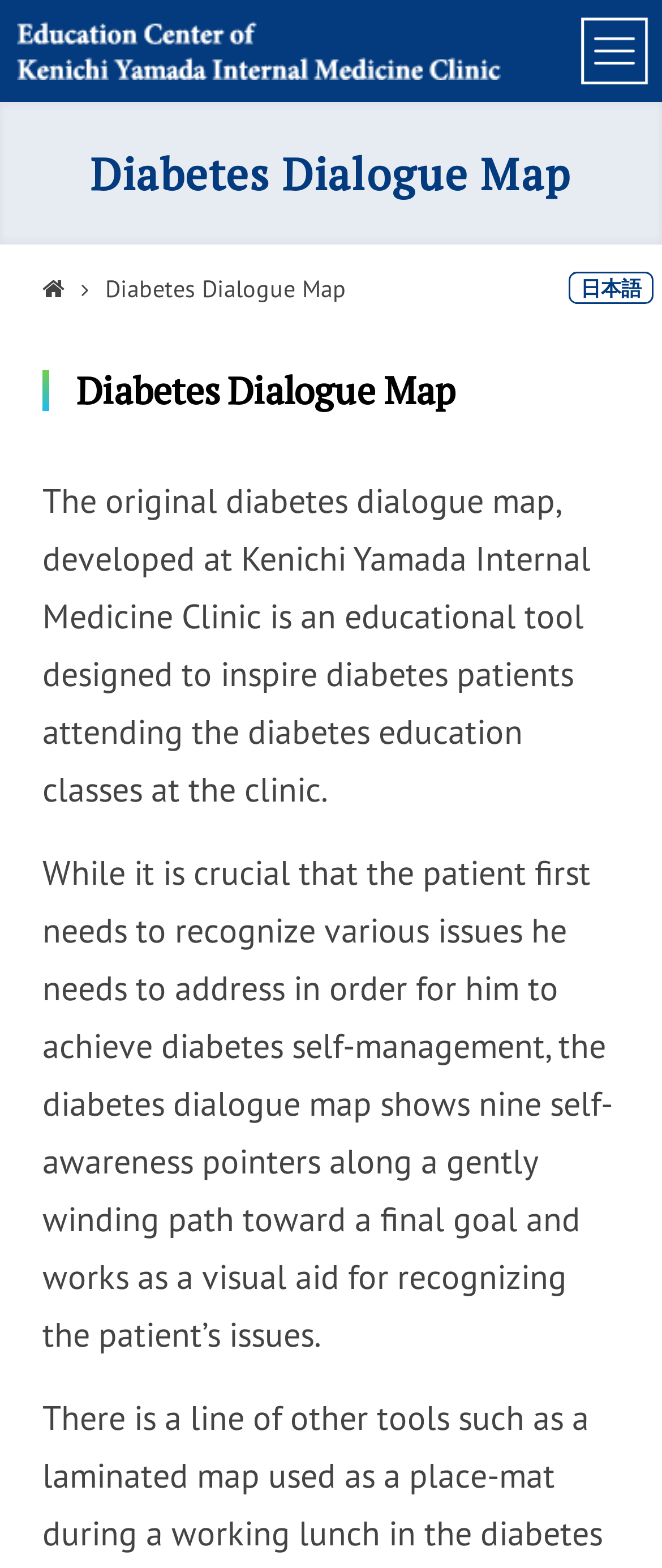Using floating point numbers between 0 and 1, provide the bounding box coordinates in the format (top-left x, top-left y, bottom-right x, bottom-right y). Locate the UI element described here: 日本語

[0.862, 0.174, 0.985, 0.193]